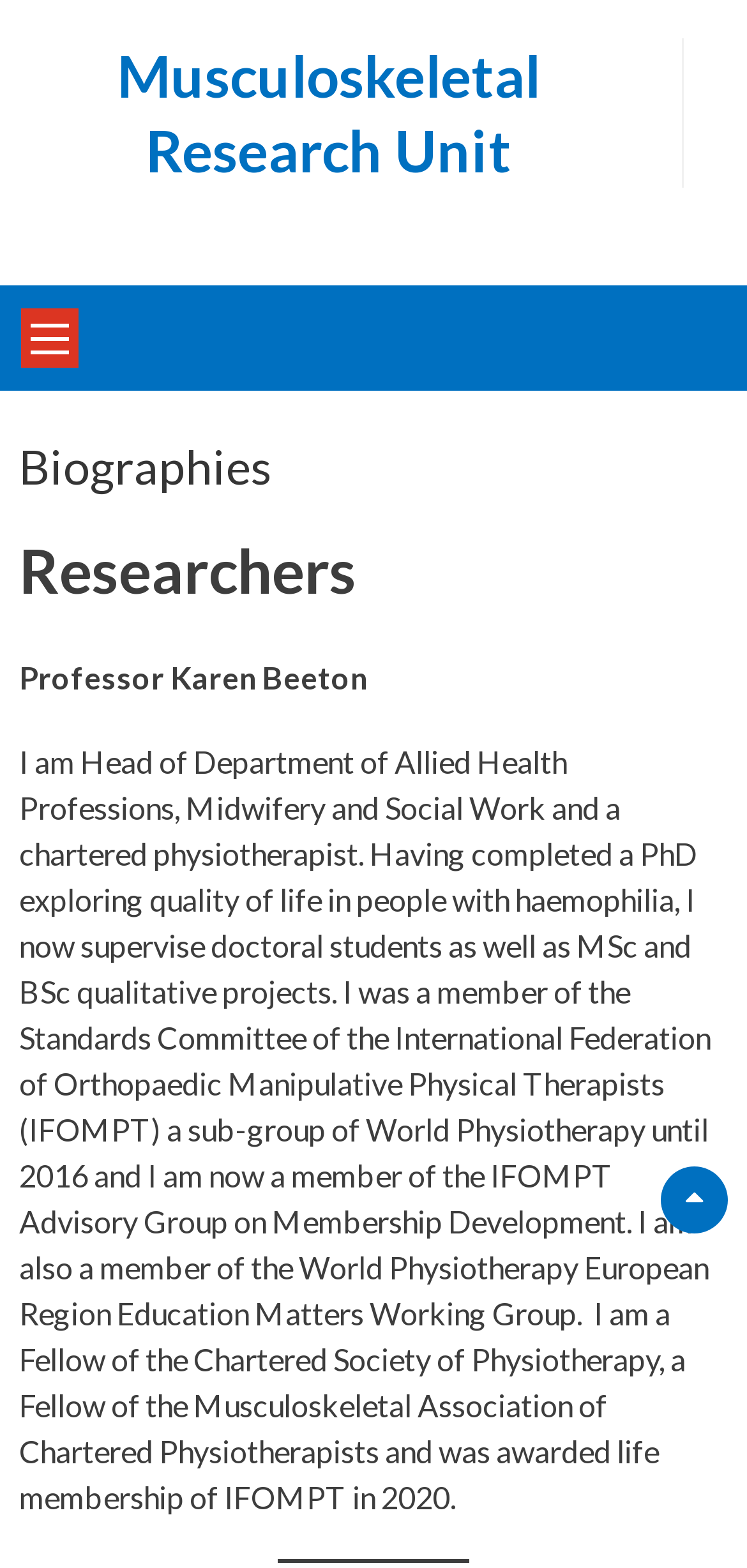Describe all the significant parts and information present on the webpage.

The webpage is about biographies of researchers in the Musculoskeletal Research Unit. At the top, there is a heading that reads "Musculoskeletal Research Unit" with a link to the same name. Below this heading, there is a button with a header that says "Biographies". 

To the right of the button, there is a section with the title "Researchers". Below this title, there is a biography of Professor Karen Beeton, which is a lengthy text that describes her background, research interests, and professional affiliations. 

Above the biography, there is a horizontal separator line. At the bottom right corner of the page, there is a link with an icon represented by a Unicode character.